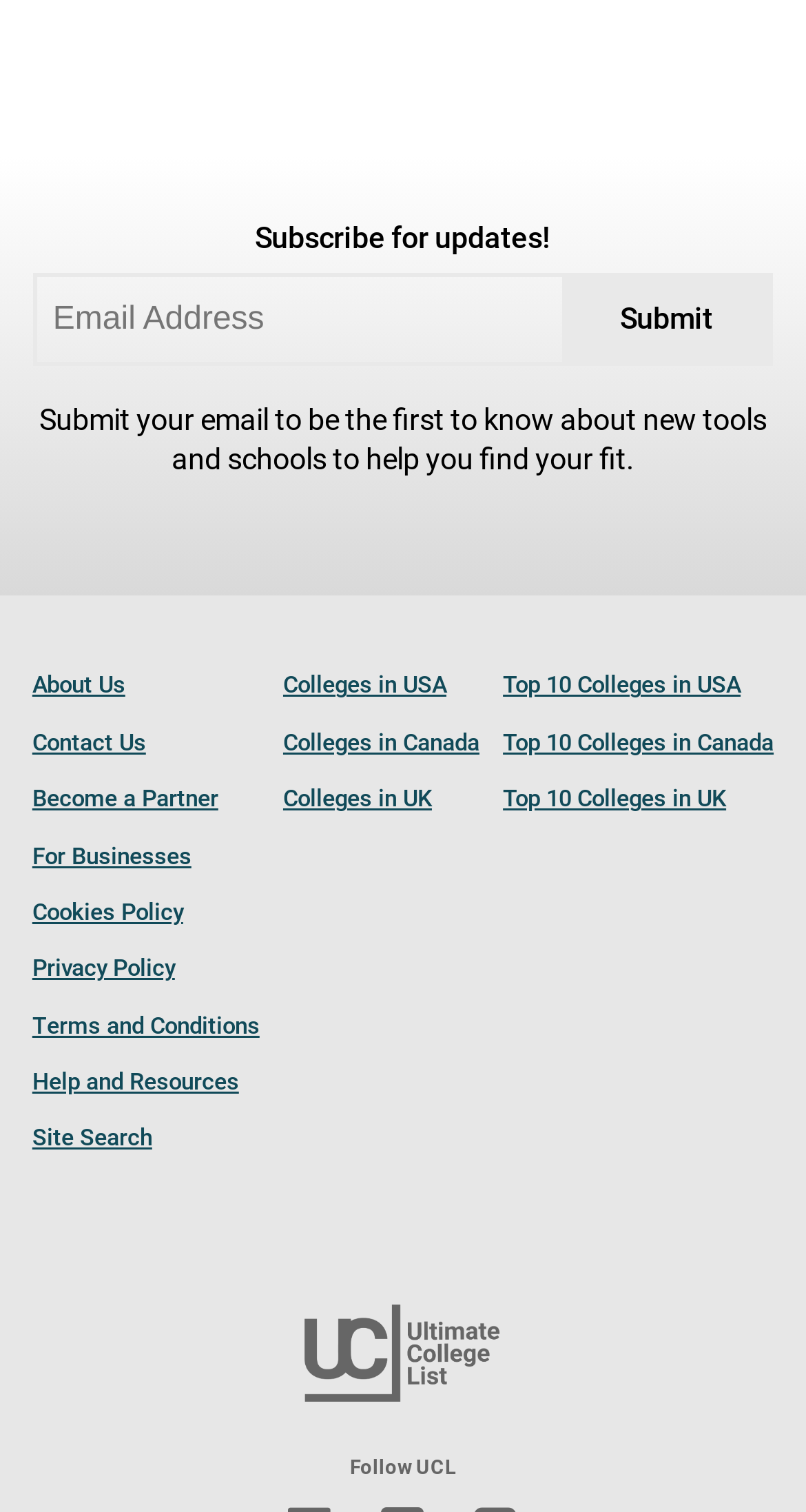Predict the bounding box coordinates for the UI element described as: "Tech and Science News". The coordinates should be four float numbers between 0 and 1, presented as [left, top, right, bottom].

None